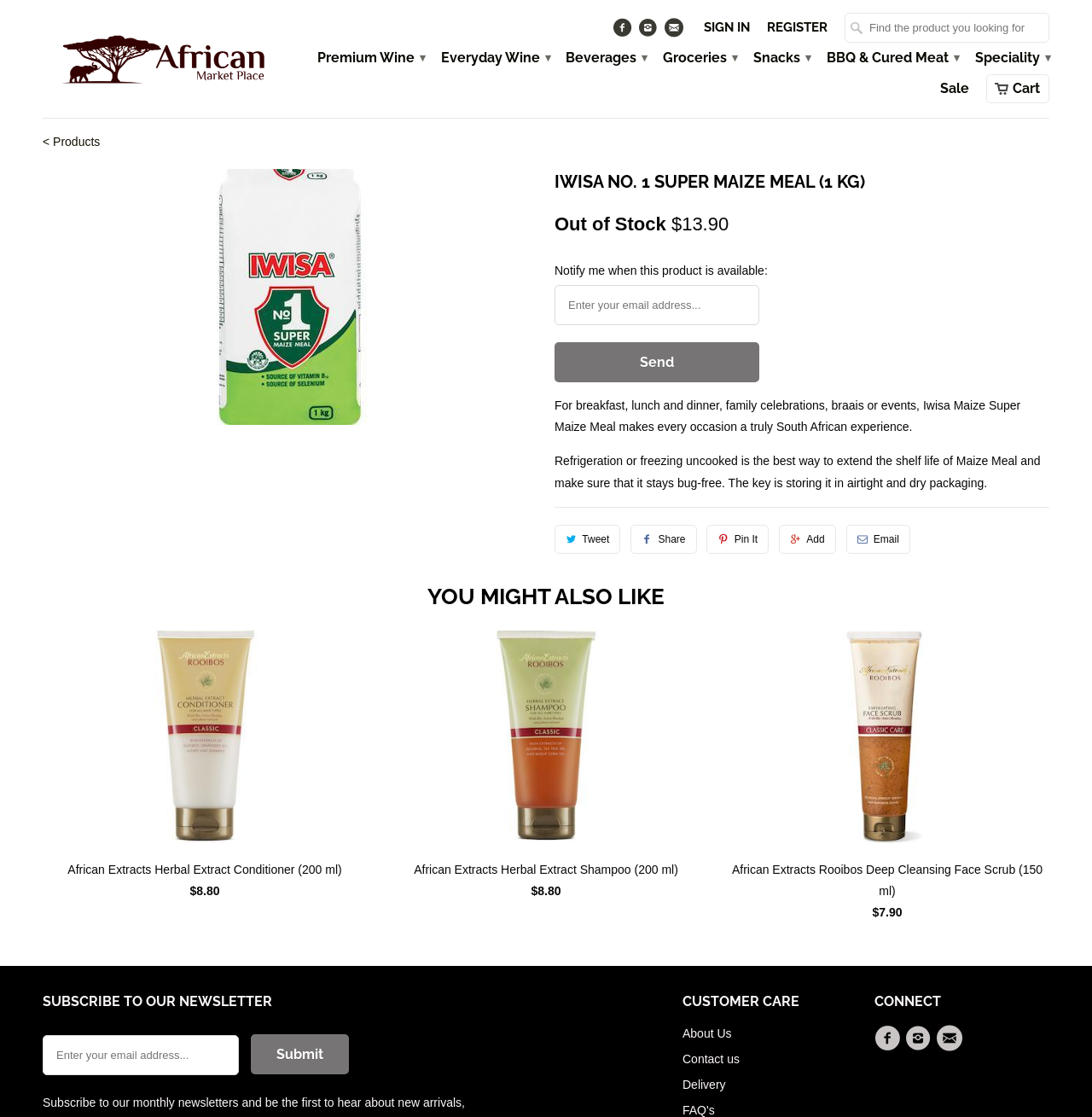Identify the bounding box coordinates of the region that needs to be clicked to carry out this instruction: "Sign in to your account". Provide these coordinates as four float numbers ranging from 0 to 1, i.e., [left, top, right, bottom].

[0.645, 0.018, 0.687, 0.039]